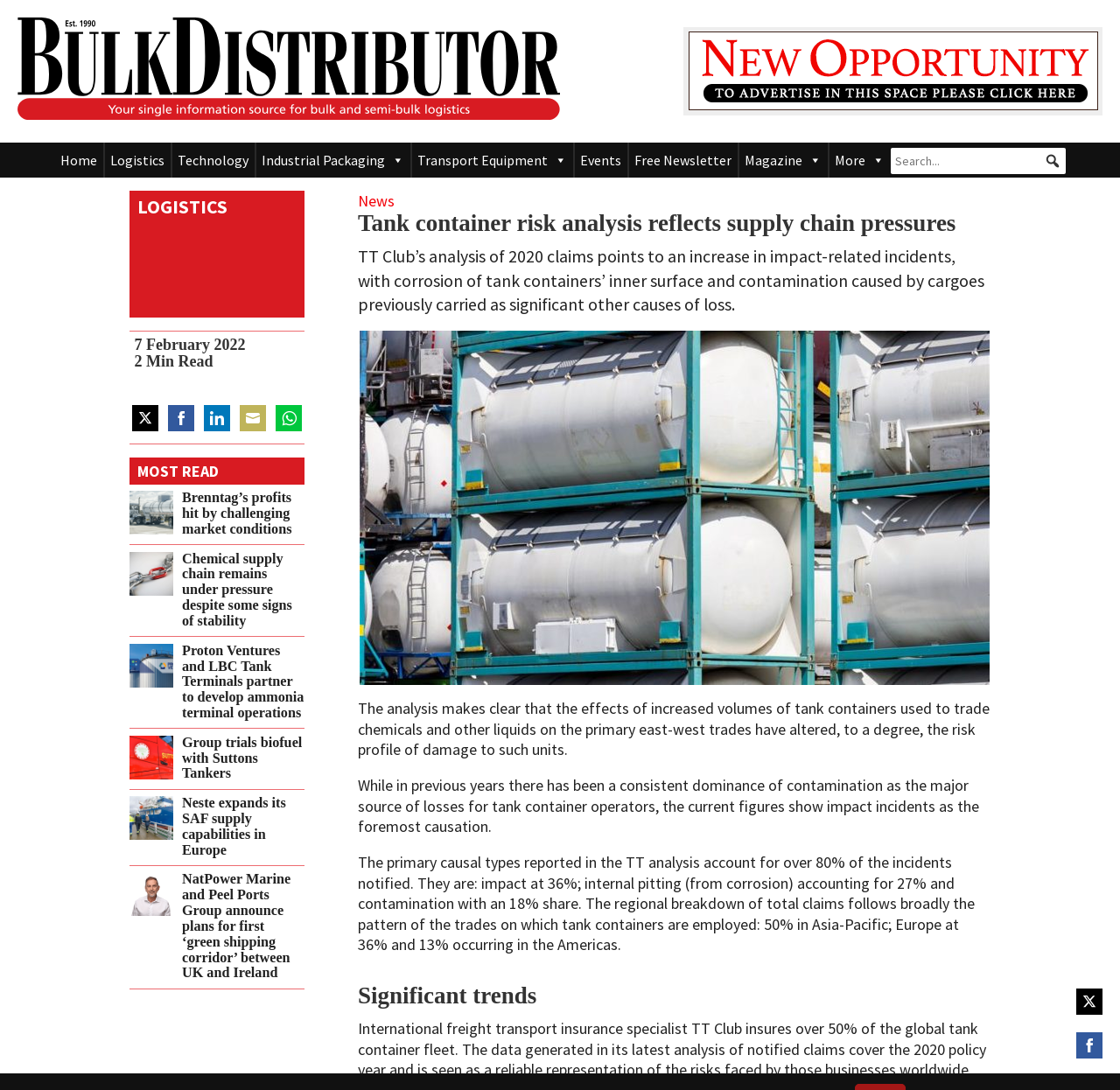What is the percentage of claims in Asia-Pacific?
Analyze the image and deliver a detailed answer to the question.

I determined the answer by reading the article content, which states that 'The regional breakdown of total claims follows broadly the pattern of the trades on which tank containers are employed: 50% in Asia-Pacific; Europe at 36% and 13% occurring in the Americas'.